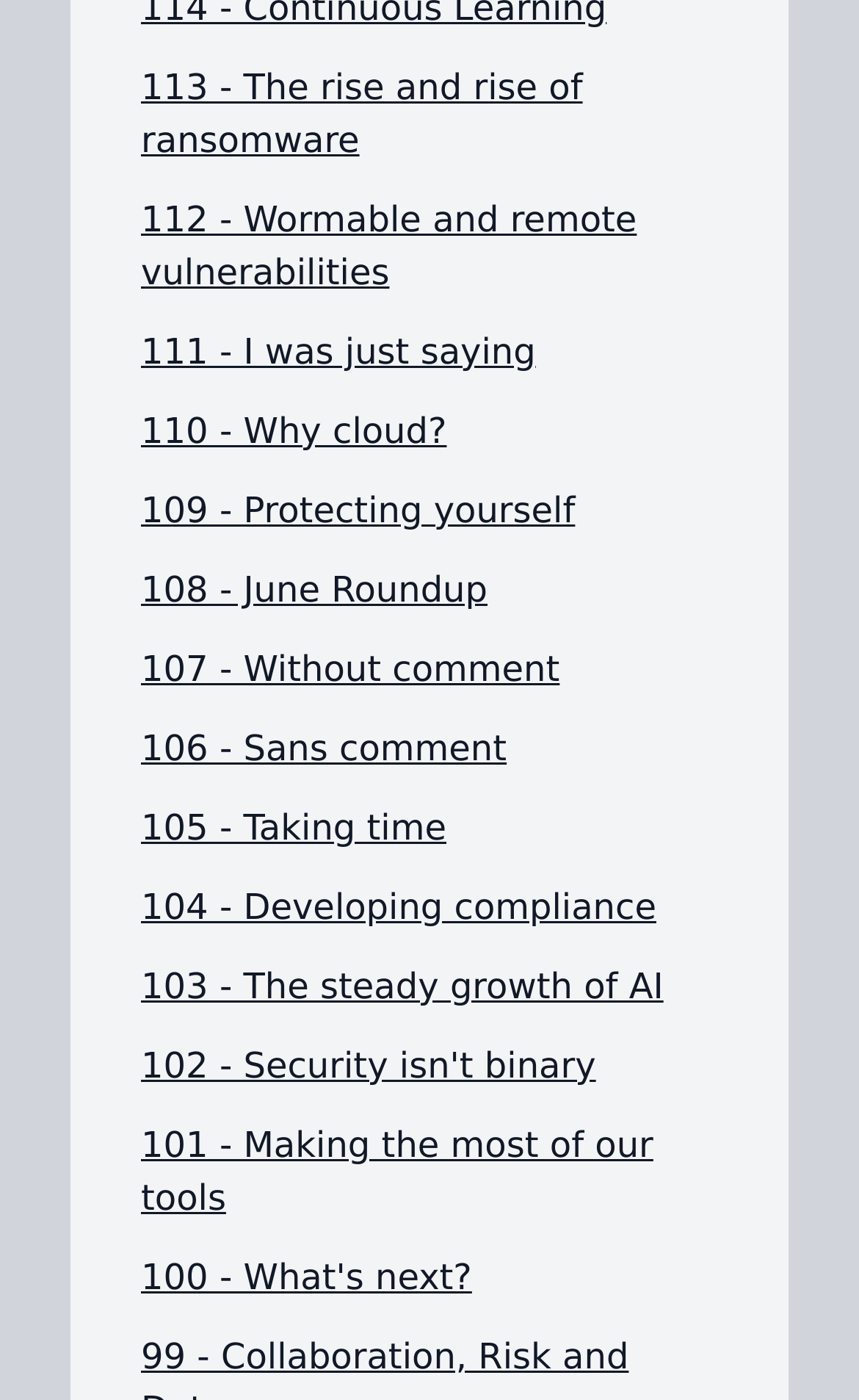What is the vertical position of the link '100 - What's next?'?
Based on the screenshot, respond with a single word or phrase.

Bottom